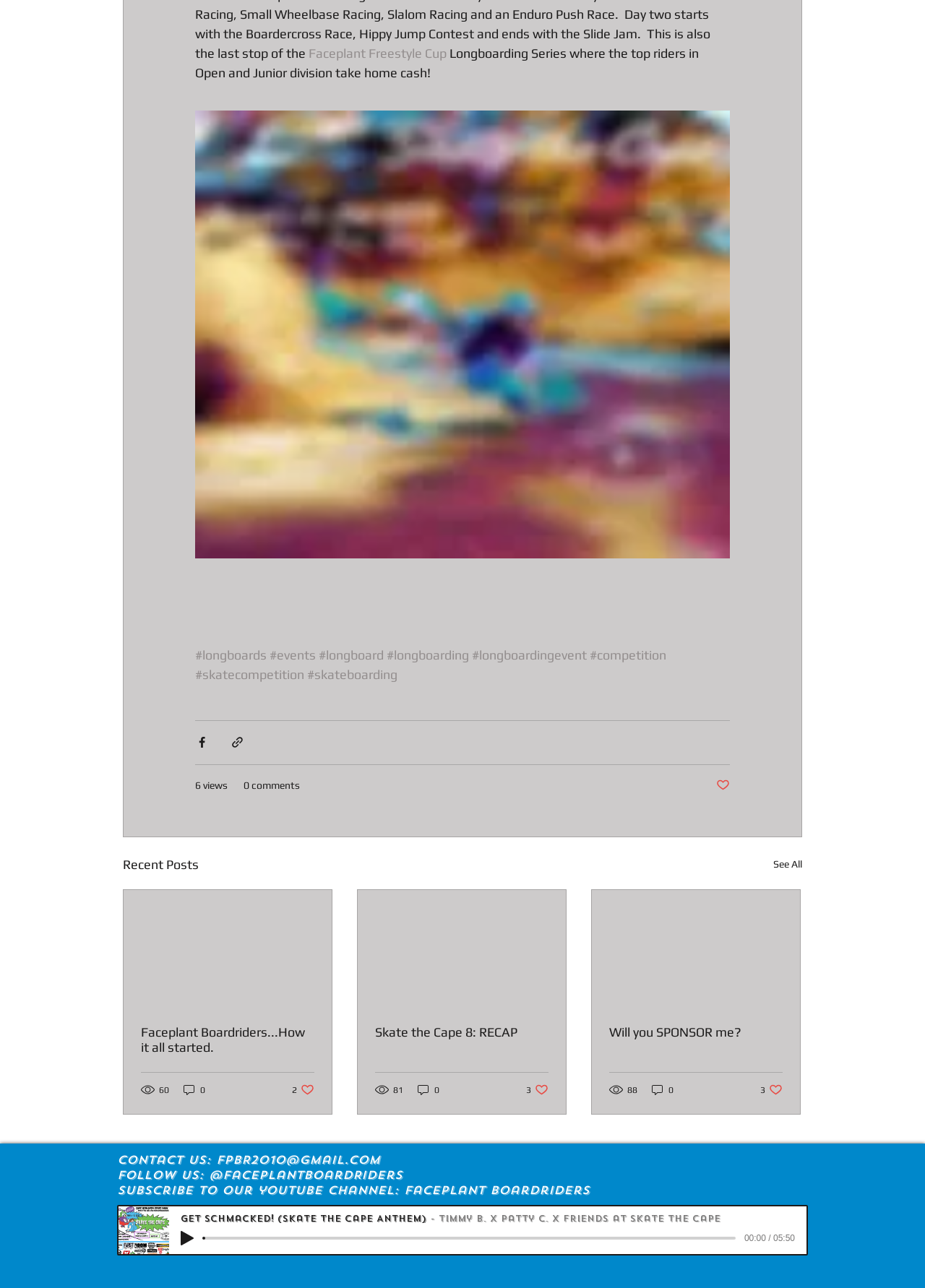Please provide a brief answer to the question using only one word or phrase: 
What is the name of the longboarding series?

Faceplant Freestyle Cup